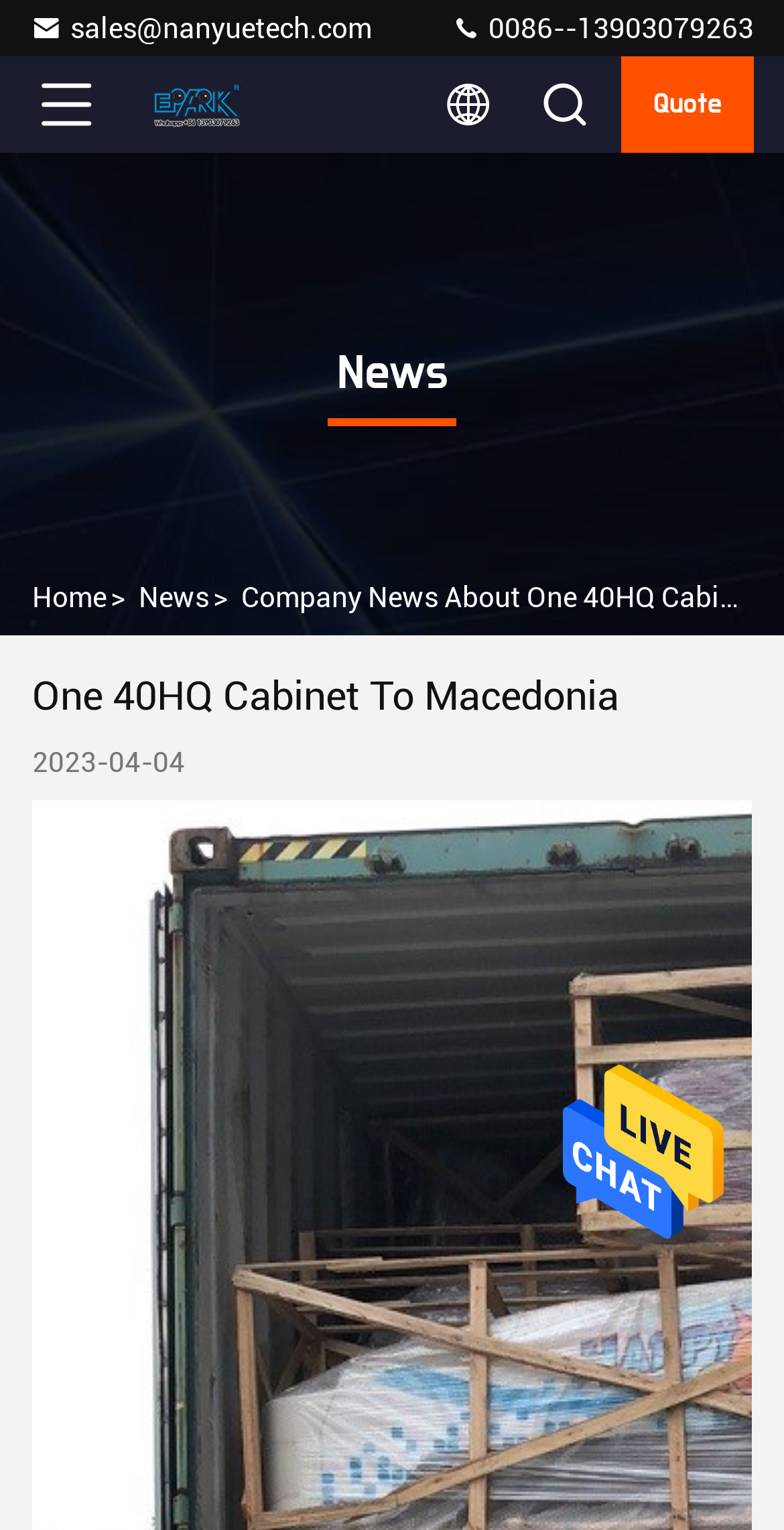What is the topic of the news?
Using the visual information from the image, give a one-word or short-phrase answer.

One 40HQ Cabinet To Macedonia